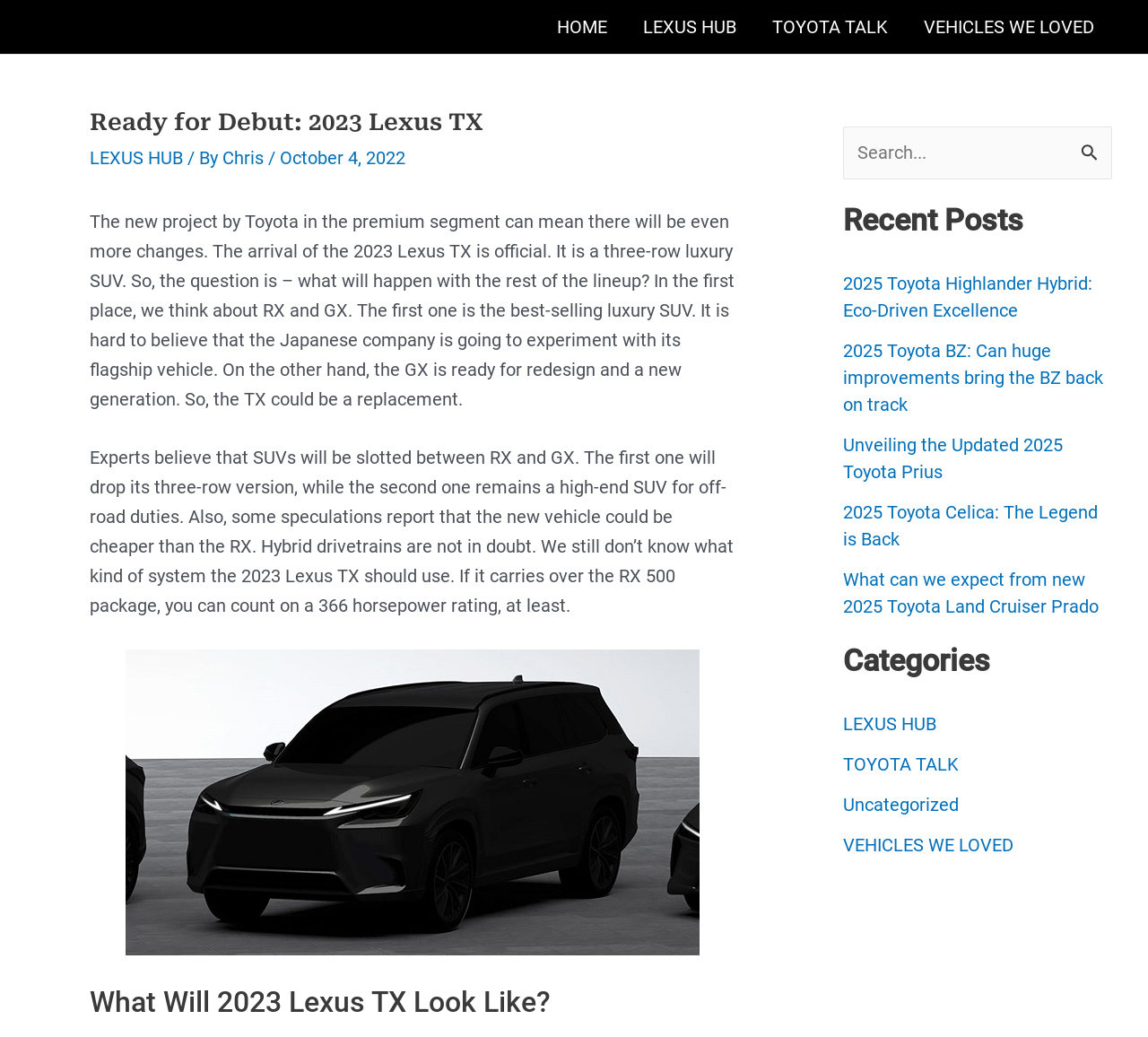What is the position of the Lexus TX in the lineup?
Look at the image and respond to the question as thoroughly as possible.

According to the webpage content, experts believe that the Lexus TX will be slotted between the RX and GX, which implies that the position of the Lexus TX in the lineup is between the RX and GX.